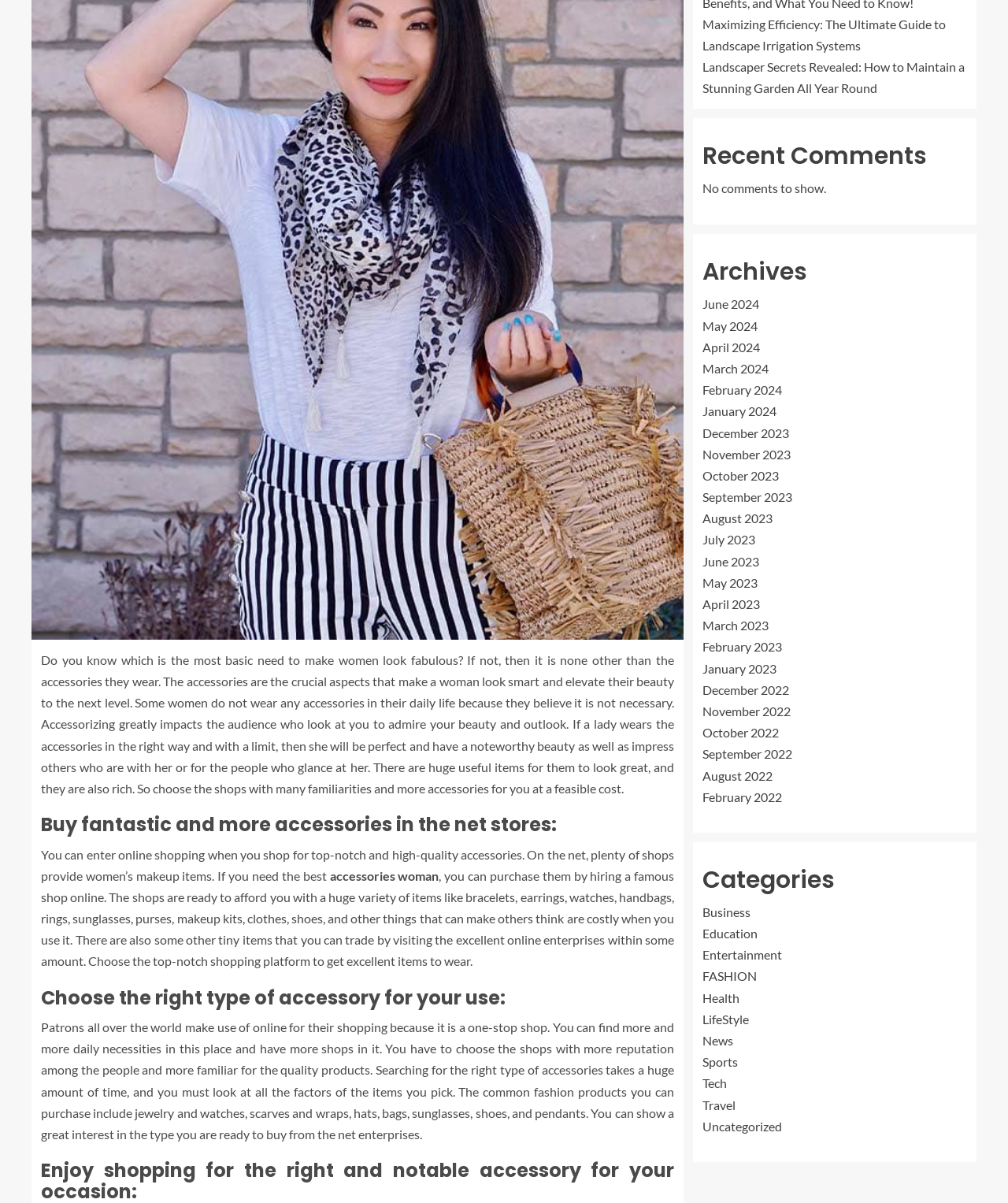Identify the bounding box for the UI element described as: "Health". The coordinates should be four float numbers between 0 and 1, i.e., [left, top, right, bottom].

[0.697, 0.823, 0.734, 0.835]